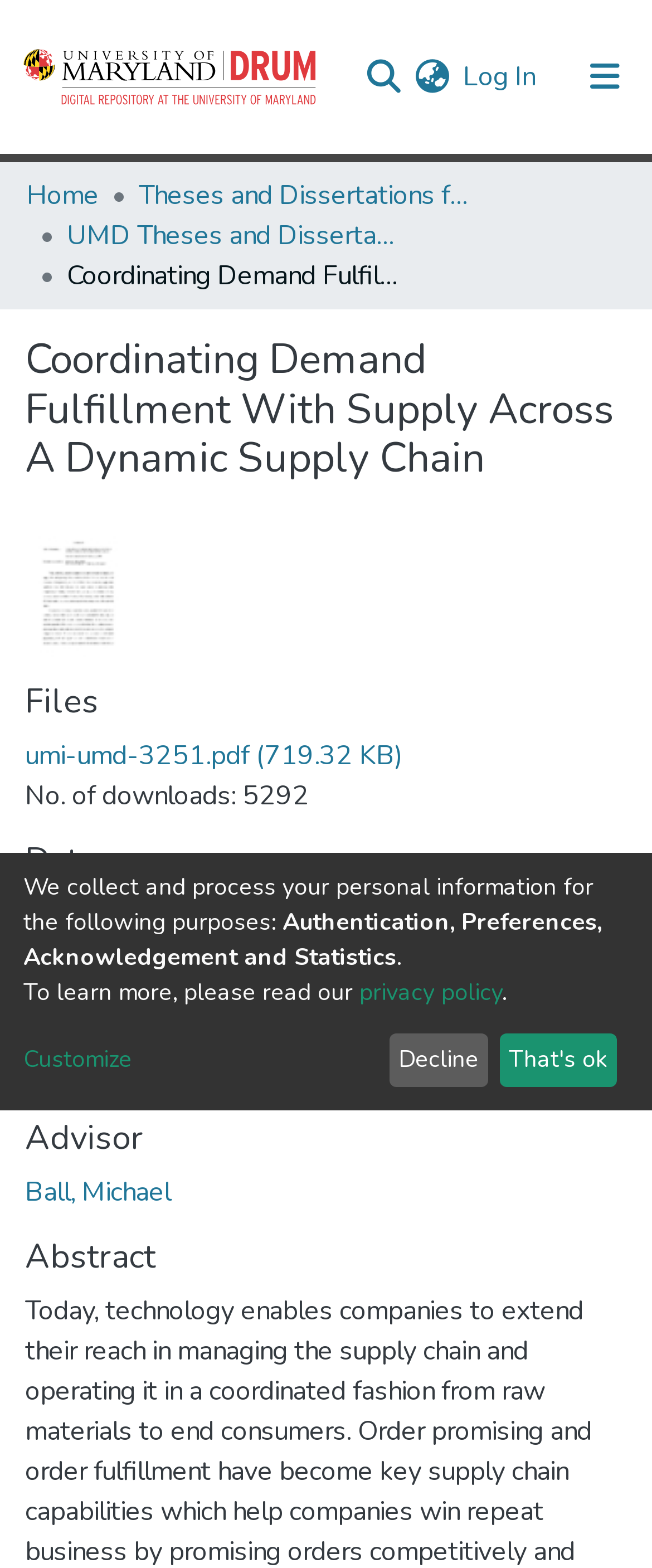Who is the advisor of the thesis?
Answer with a single word or phrase by referring to the visual content.

Ball, Michael